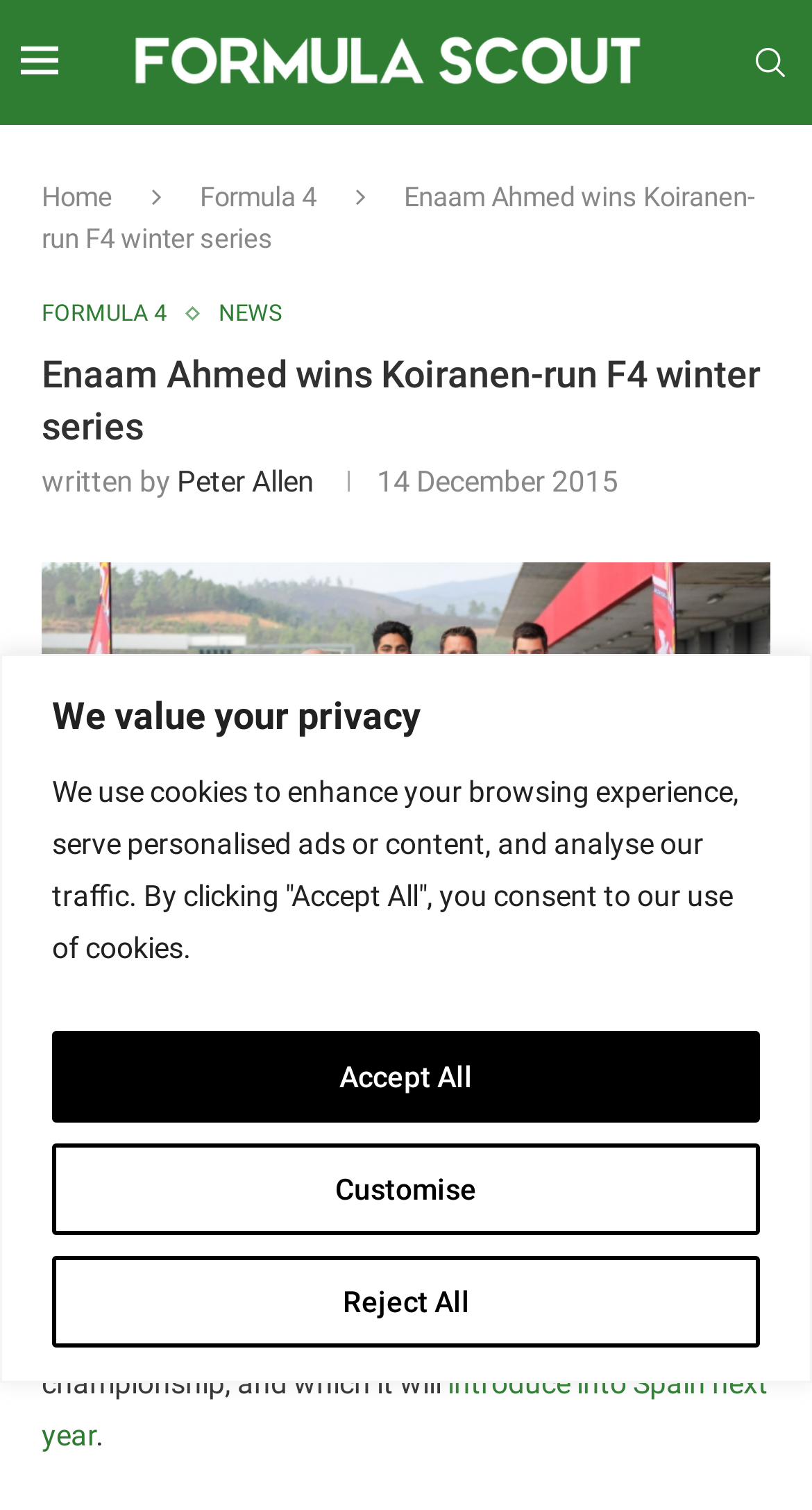Illustrate the webpage thoroughly, mentioning all important details.

The webpage is about British Formula 4 racer Enaam Ahmed winning the Koiranen-run Winter Junior Challenge. At the top of the page, there is a privacy notice with buttons to customize, reject, or accept all cookies. Below this notice, there is a layout table with a Formula Scout logo on the left and a search link on the right.

The main content of the page is divided into sections. The top section has a heading with the title of the article, "Enaam Ahmed wins Koiranen-run F4 winter series", and links to Formula 4 and News categories. Below this, there is a subheading with the author's name, Peter Allen, and the date of publication, December 14, 2015.

The main article is accompanied by a large image of Enaam Ahmed, with a caption "Photo: Koiranen" below it. The article text is divided into paragraphs, describing Enaam Ahmed's win in the Winter Junior Challenge, with details about the event, including the number of drivers who participated and the type of cars used.

There are also links to related topics, such as the six races with the Tatuus-Abarth F4 cars and the introduction of the championship into Spain next year. The article ends with a period at the bottom of the page.